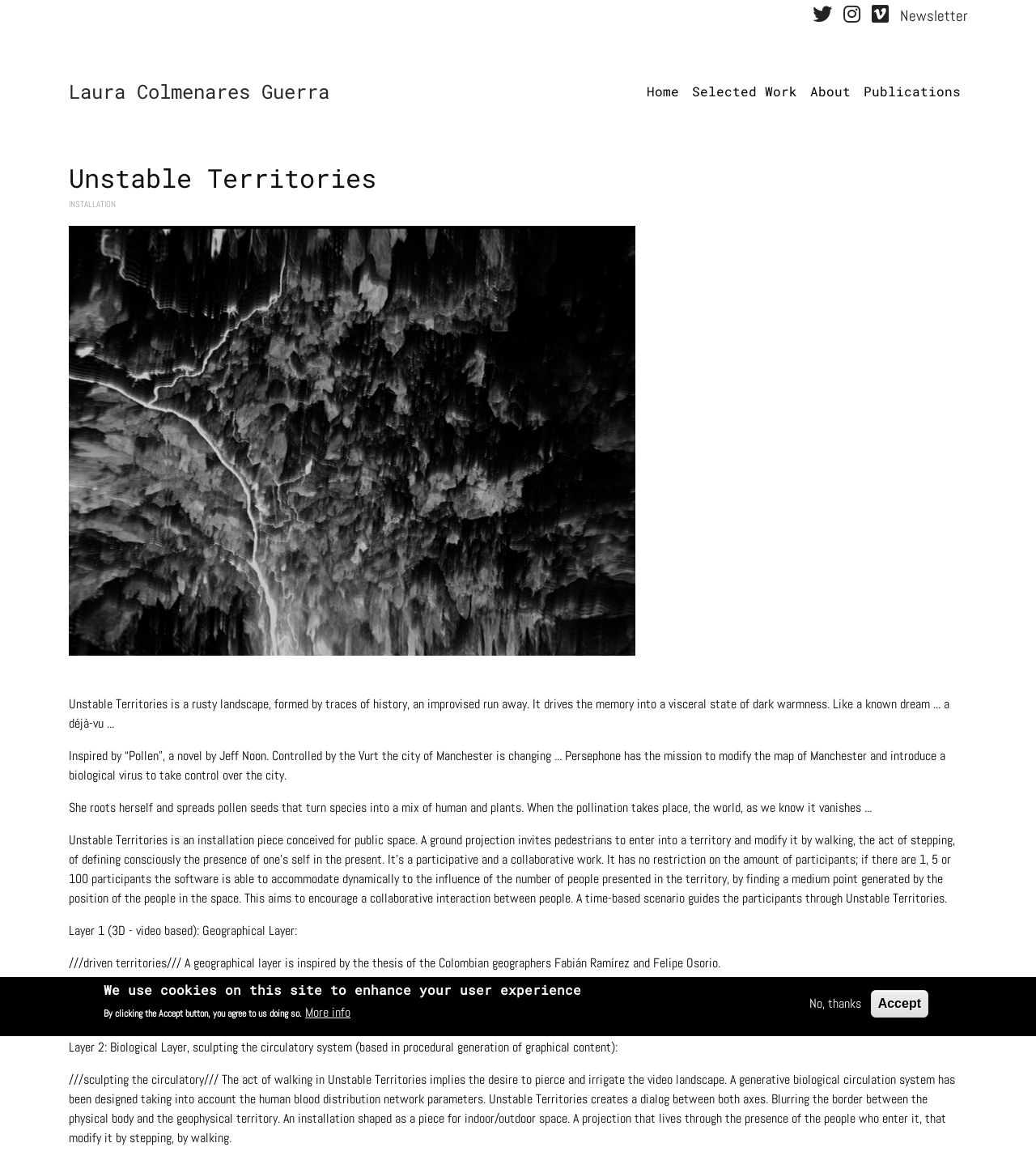What is the purpose of the installation piece?
Refer to the image and answer the question using a single word or phrase.

Collaborative interaction